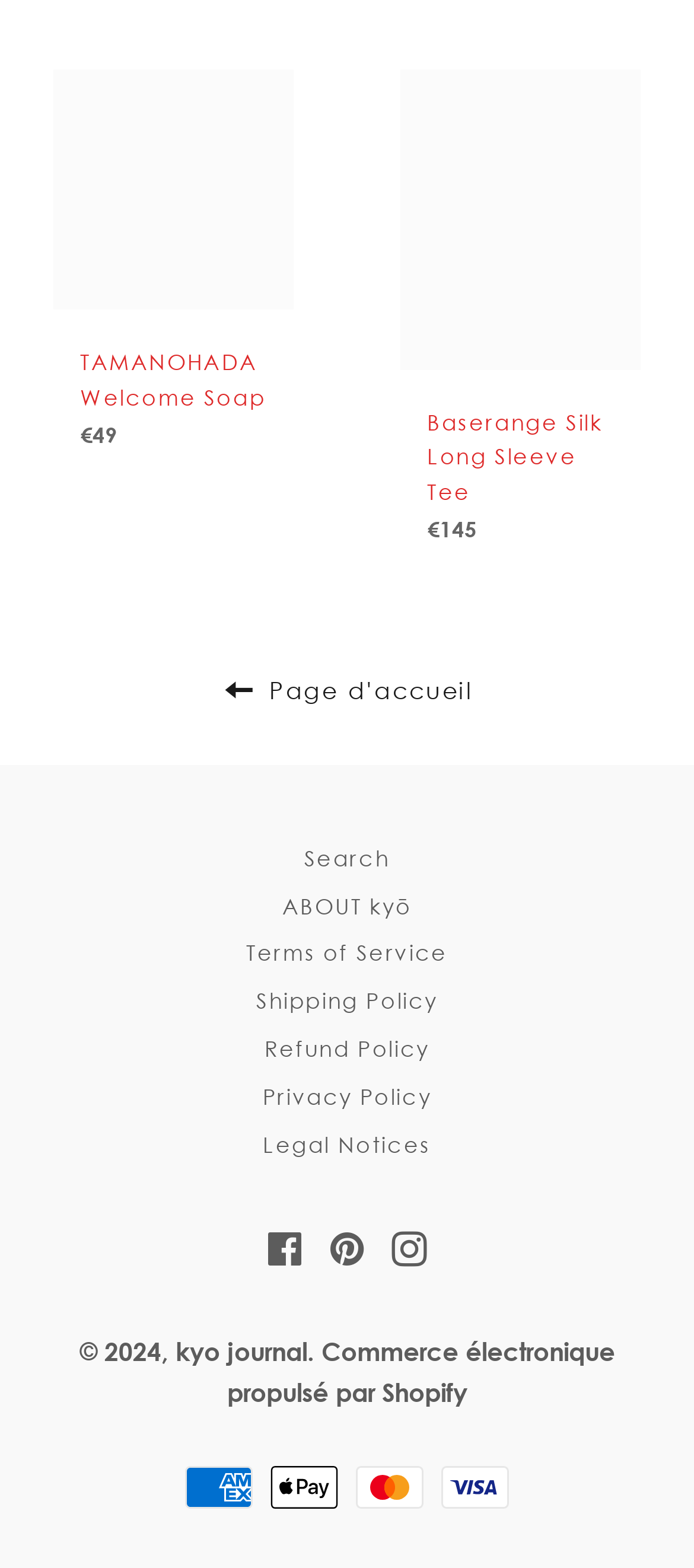Given the content of the image, can you provide a detailed answer to the question?
What is the copyright year?

The copyright year is mentioned in the StaticText element '© 2024,' which is located at the bottom of the webpage.